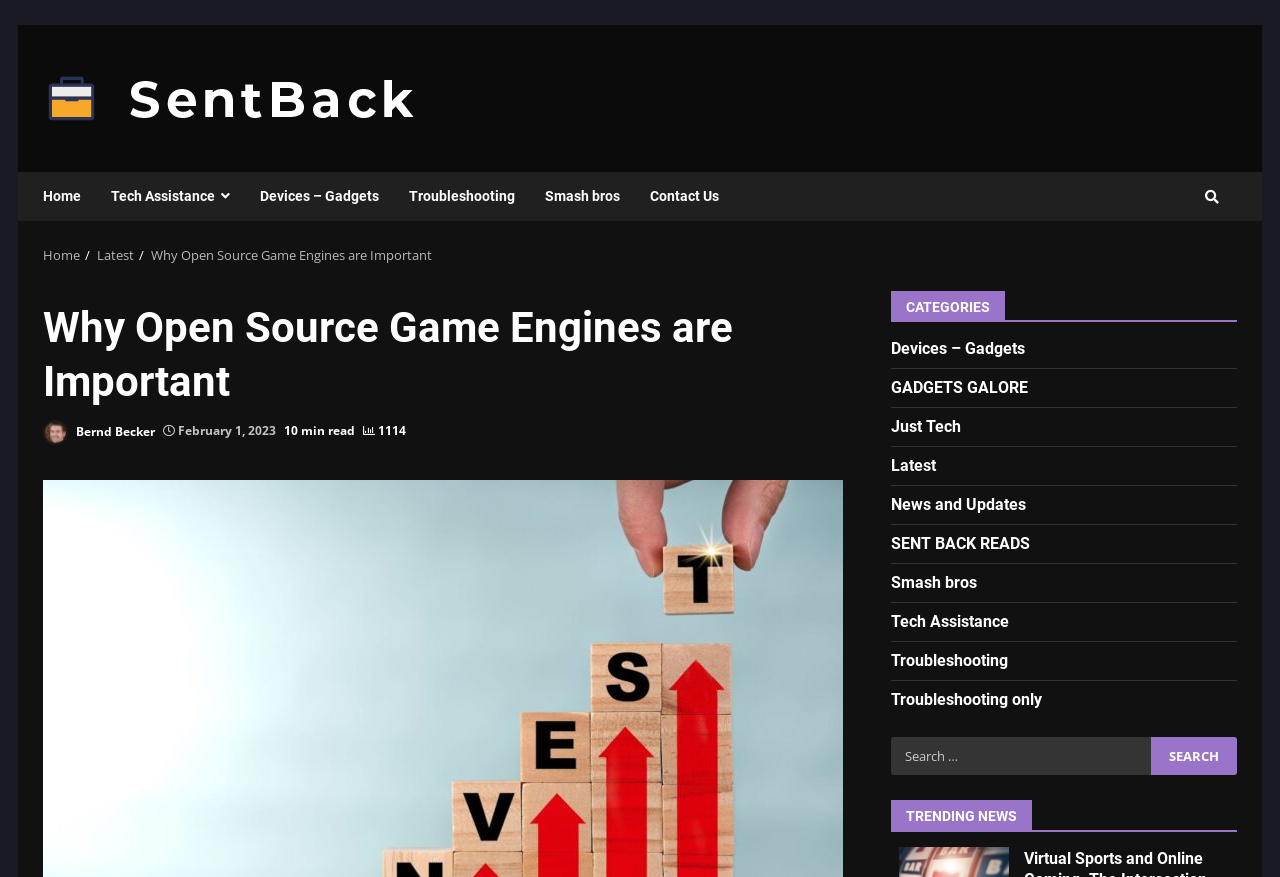What categories are available on the website?
Answer briefly with a single word or phrase based on the image.

Devices – Gadgets, GADGETS GALORE, etc.